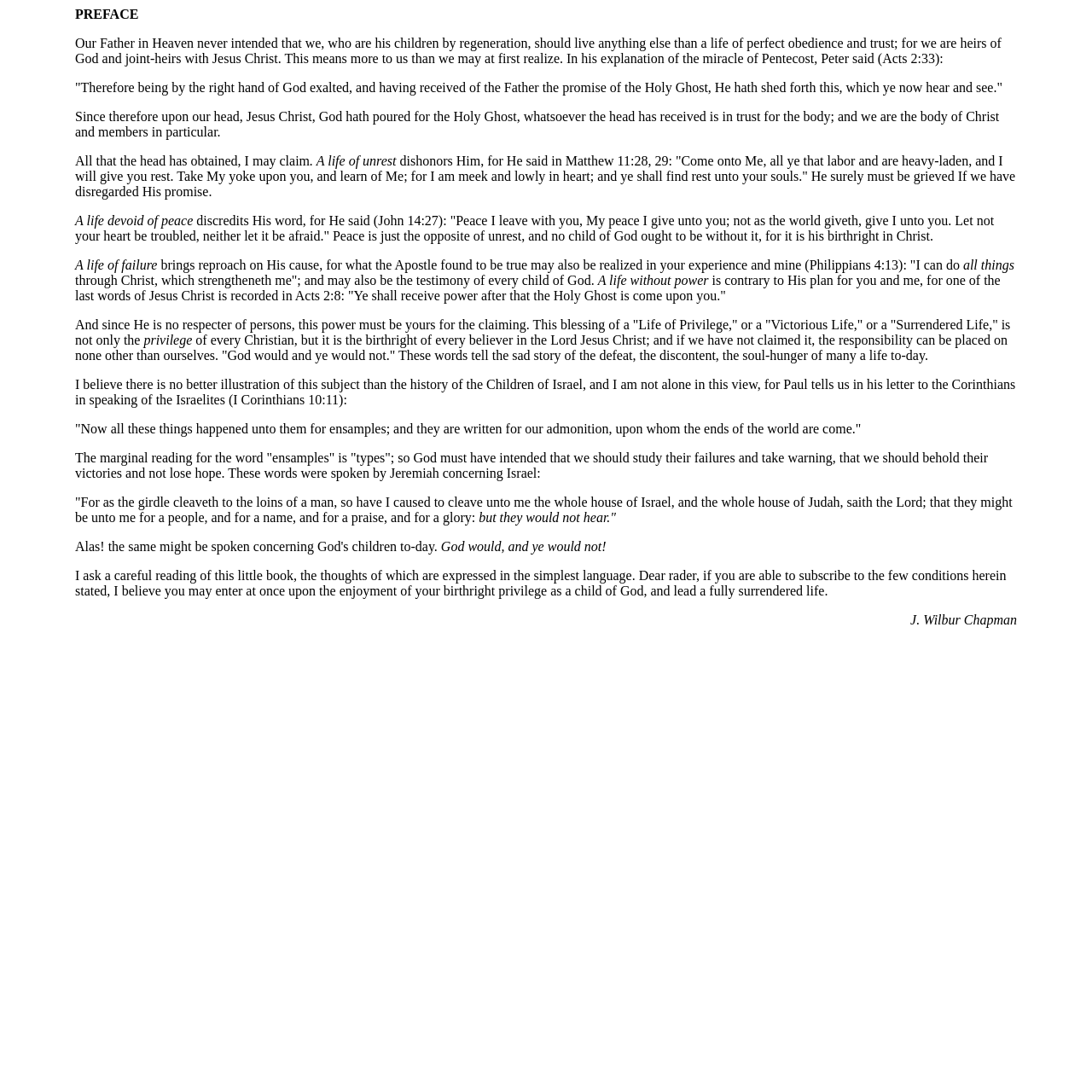Who is the author of this book?
Based on the image, answer the question with as much detail as possible.

The author's name is mentioned at the end of the webpage, in the last paragraph, where it says 'J. Wilbur Chapman'. This suggests that the author is J. Wilbur Chapman, who is likely a Christian writer or theologian.